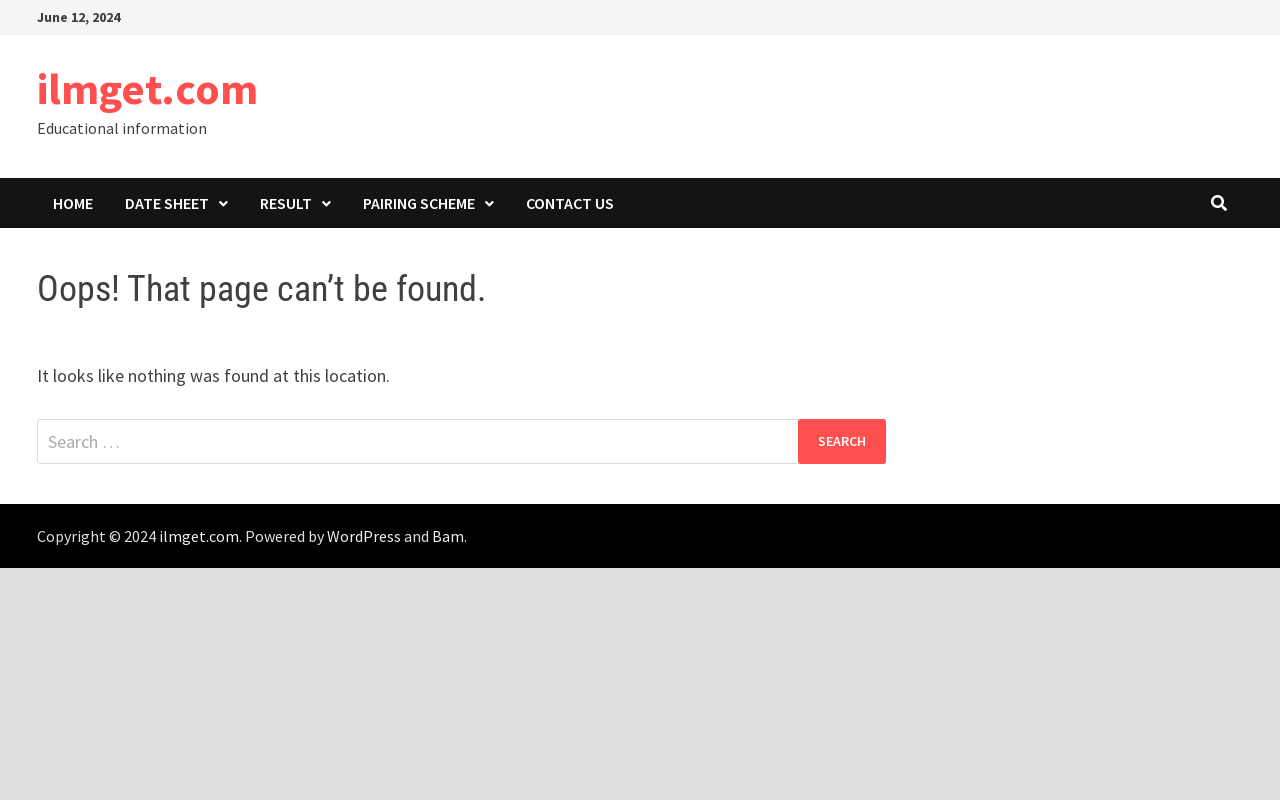Find the bounding box coordinates for the area that should be clicked to accomplish the instruction: "search for something".

[0.029, 0.523, 0.692, 0.579]